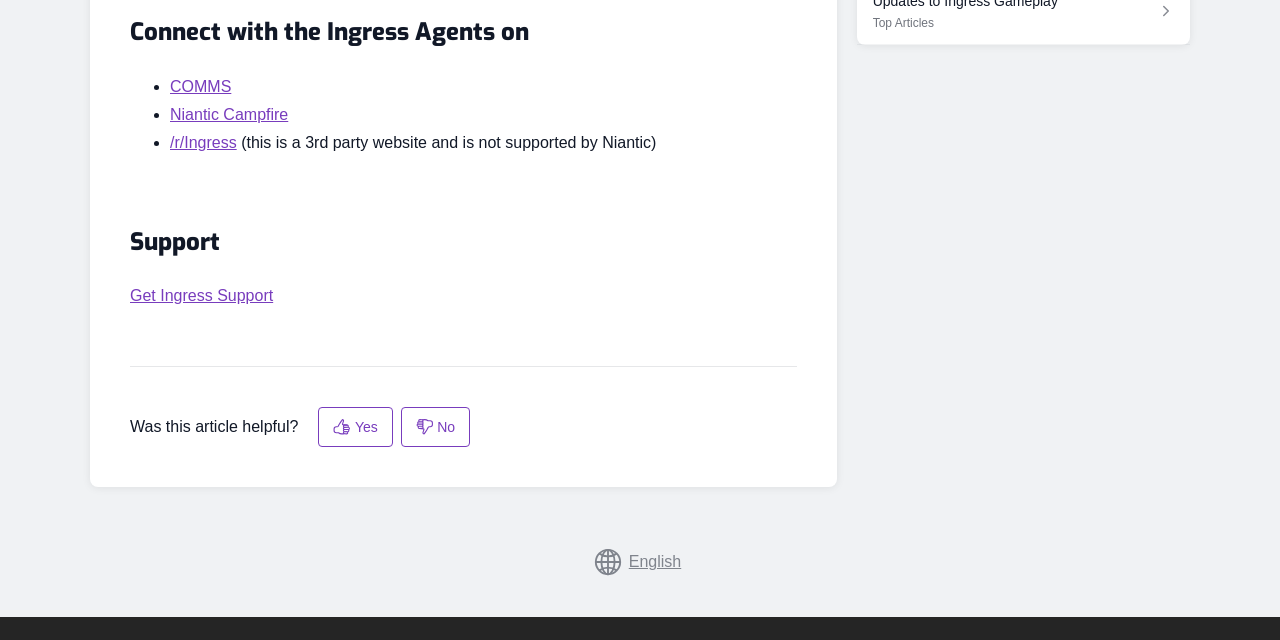Find the bounding box coordinates for the UI element that matches this description: "Niantic Campfire".

[0.133, 0.157, 0.225, 0.201]